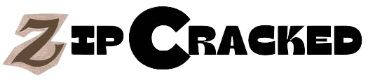Could you please study the image and provide a detailed answer to the question:
What type of software is the brand focused on?

The brand 'Zip Cracked' is focused on software and tools related to crack downloads, as suggested by the playful typeface of the 'Cracked' portion of the logo.